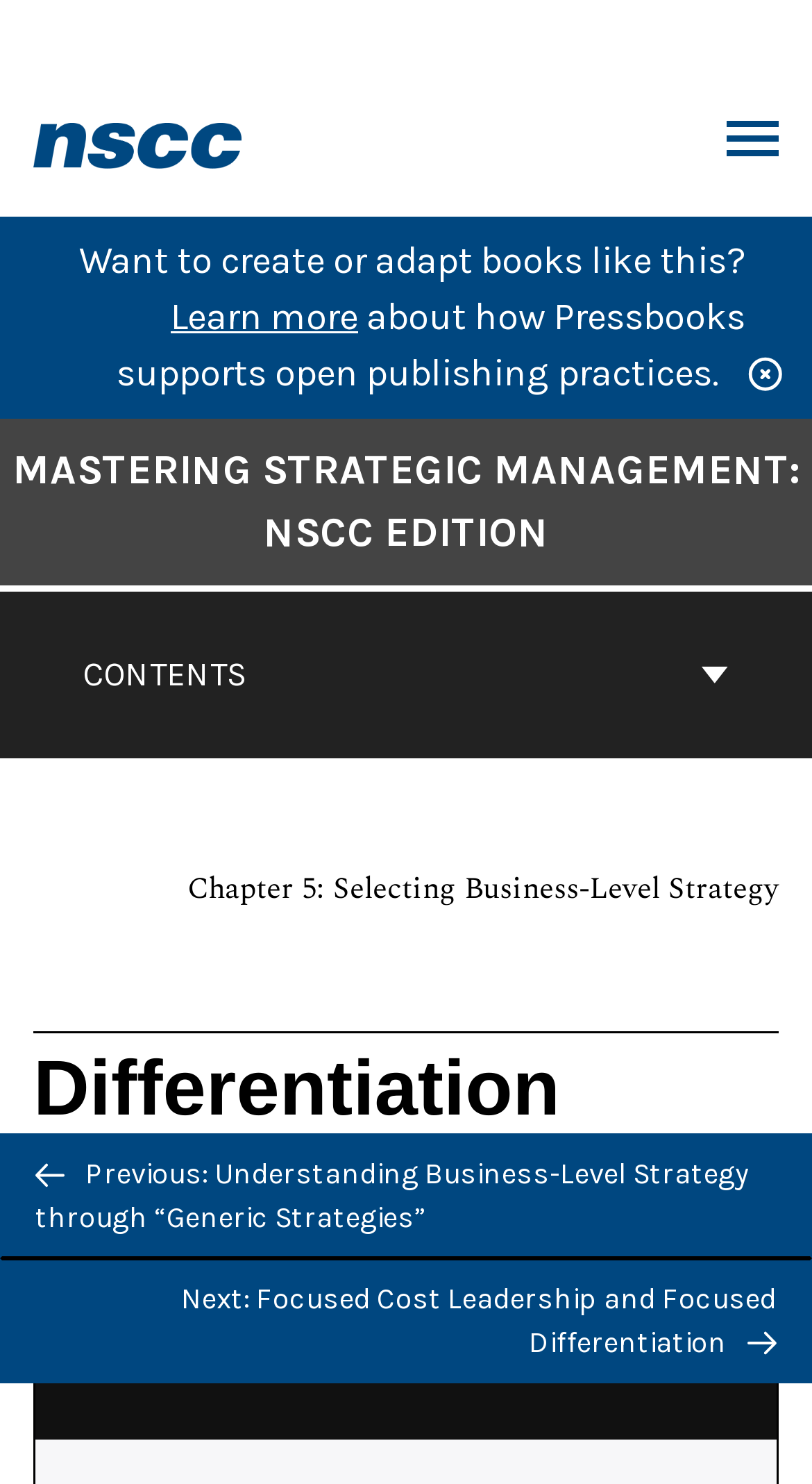Find the bounding box of the UI element described as follows: "Contents".

[0.01, 0.399, 0.99, 0.511]